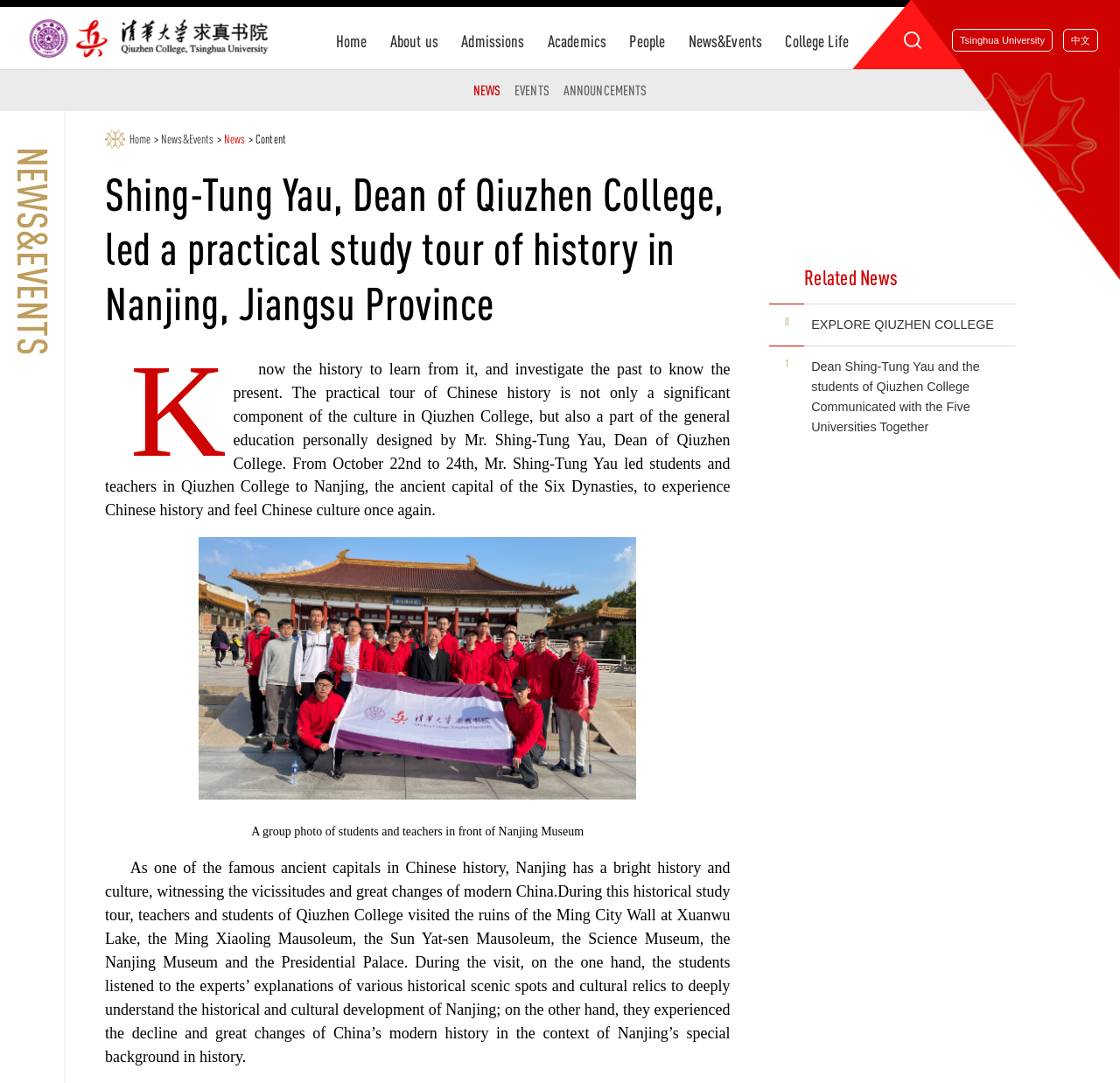Give the bounding box coordinates for the element described as: "College Life".

[0.701, 0.027, 0.758, 0.05]